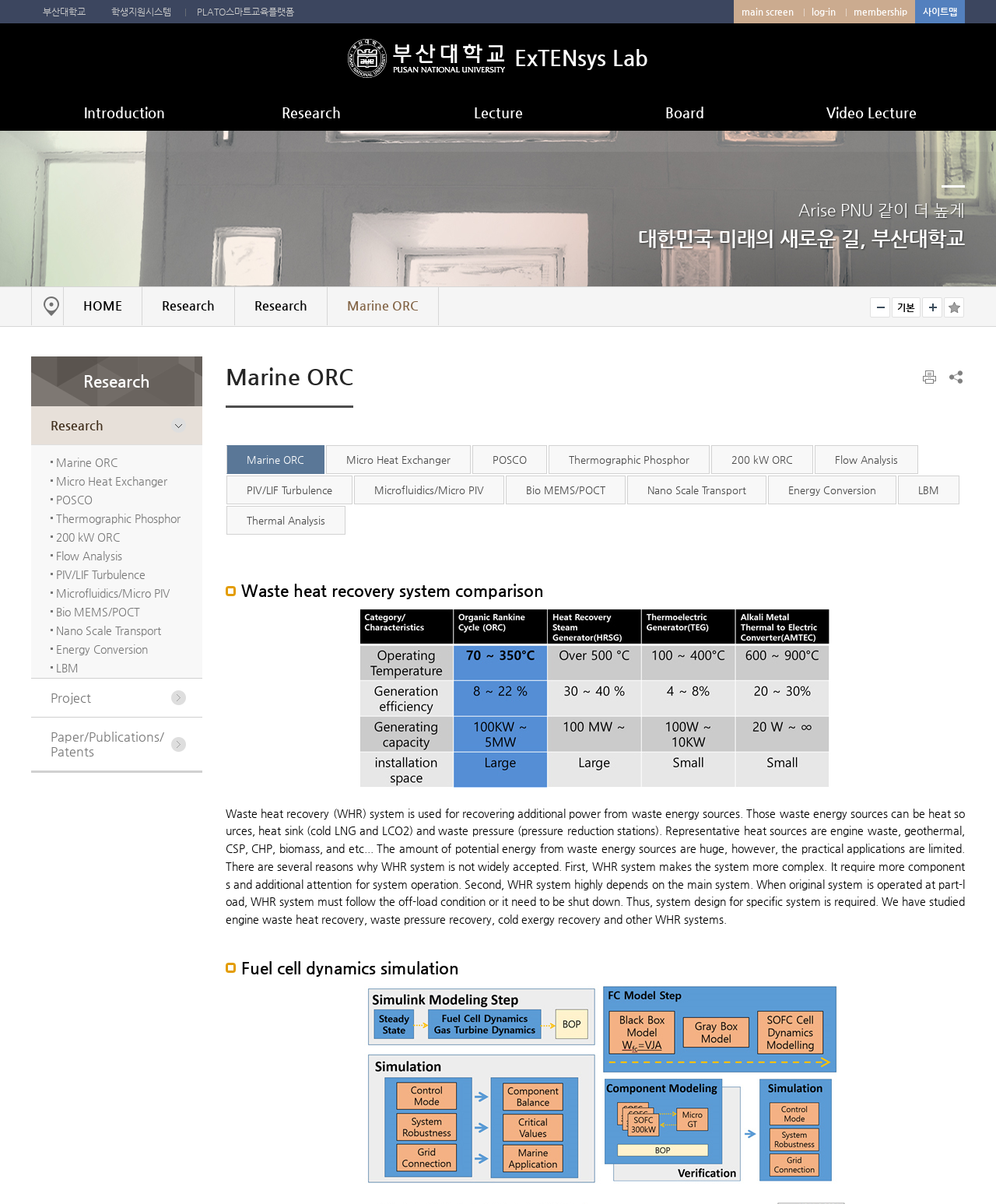Respond to the question with just a single word or phrase: 
What is the name of the university?

Pusan National University